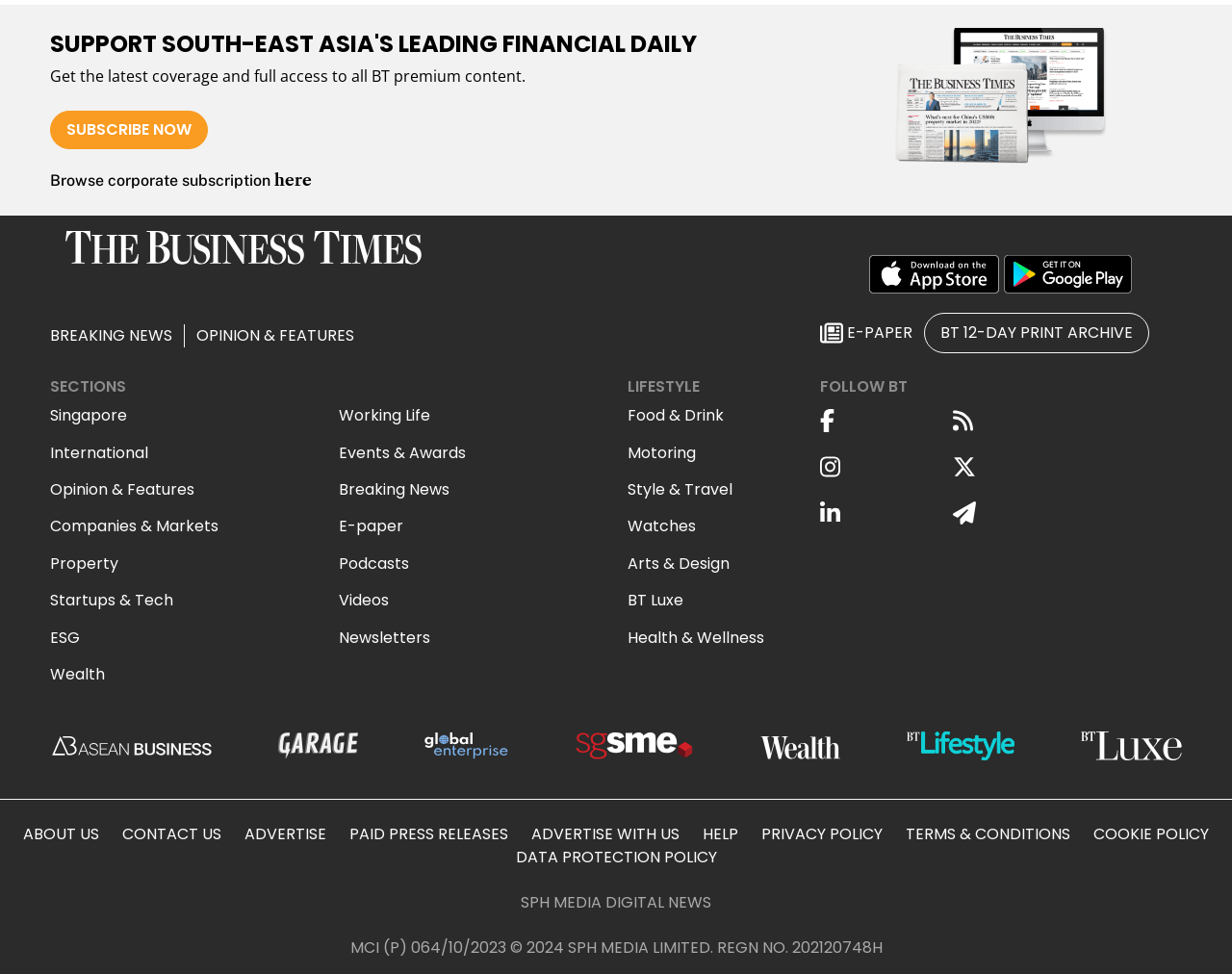Please mark the bounding box coordinates of the area that should be clicked to carry out the instruction: "Download on the Apple Store".

[0.705, 0.261, 0.811, 0.301]